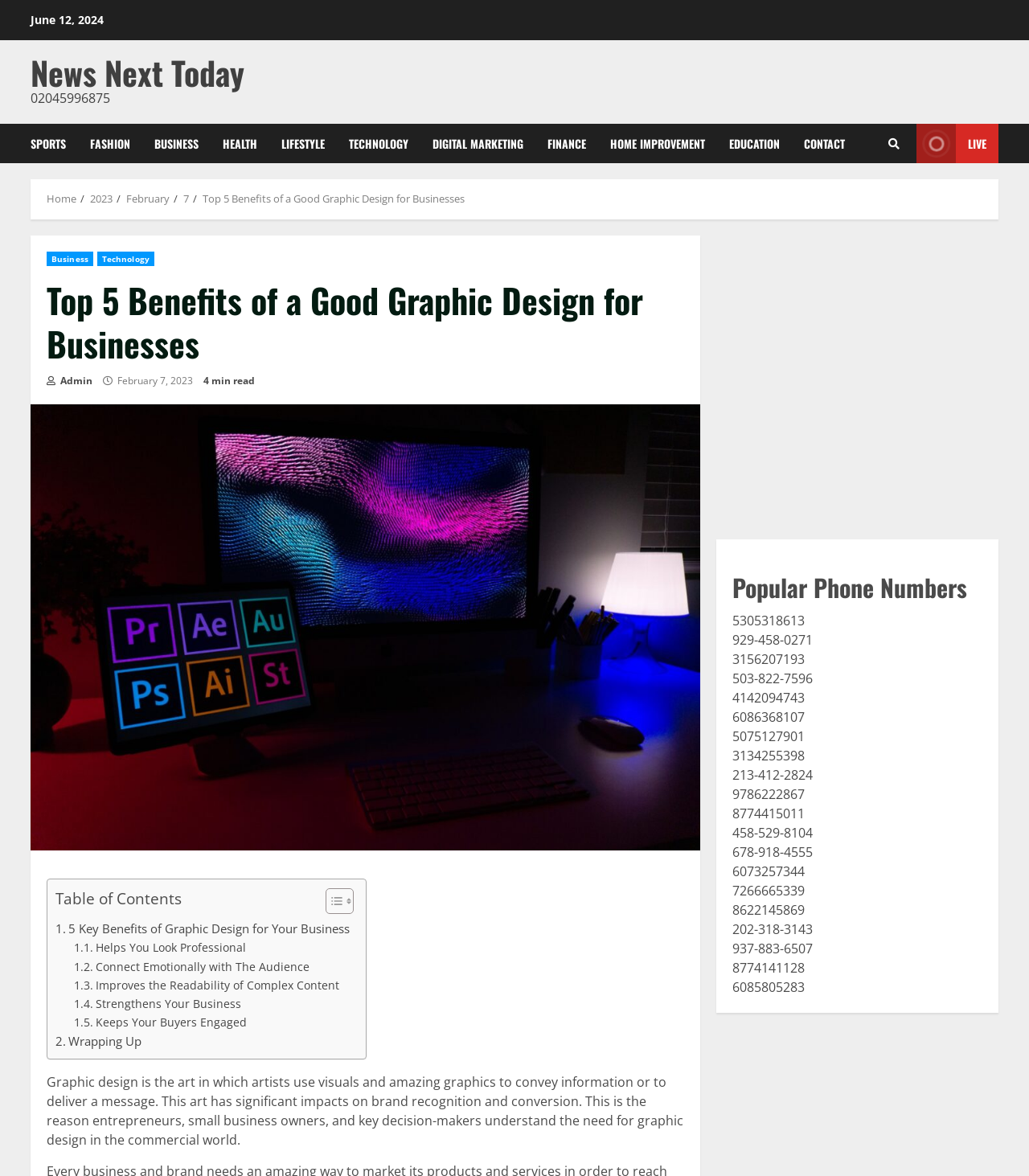Provide the bounding box coordinates for the UI element described in this sentence: "2023". The coordinates should be four float values between 0 and 1, i.e., [left, top, right, bottom].

[0.088, 0.163, 0.109, 0.175]